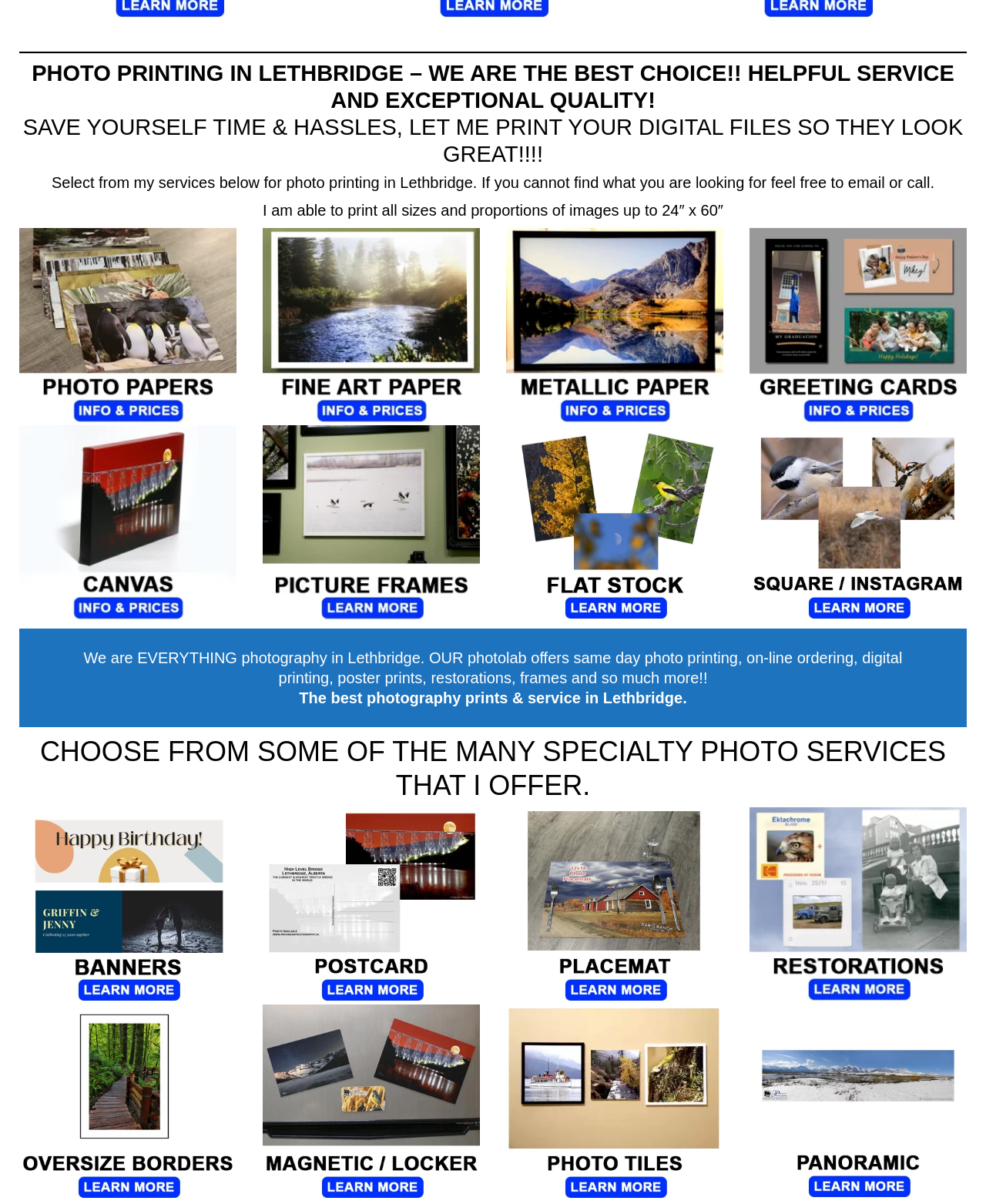Provide the bounding box coordinates of the HTML element this sentence describes: "alt="Magnetic prints, locker prints"".

[0.266, 0.984, 0.487, 0.996]